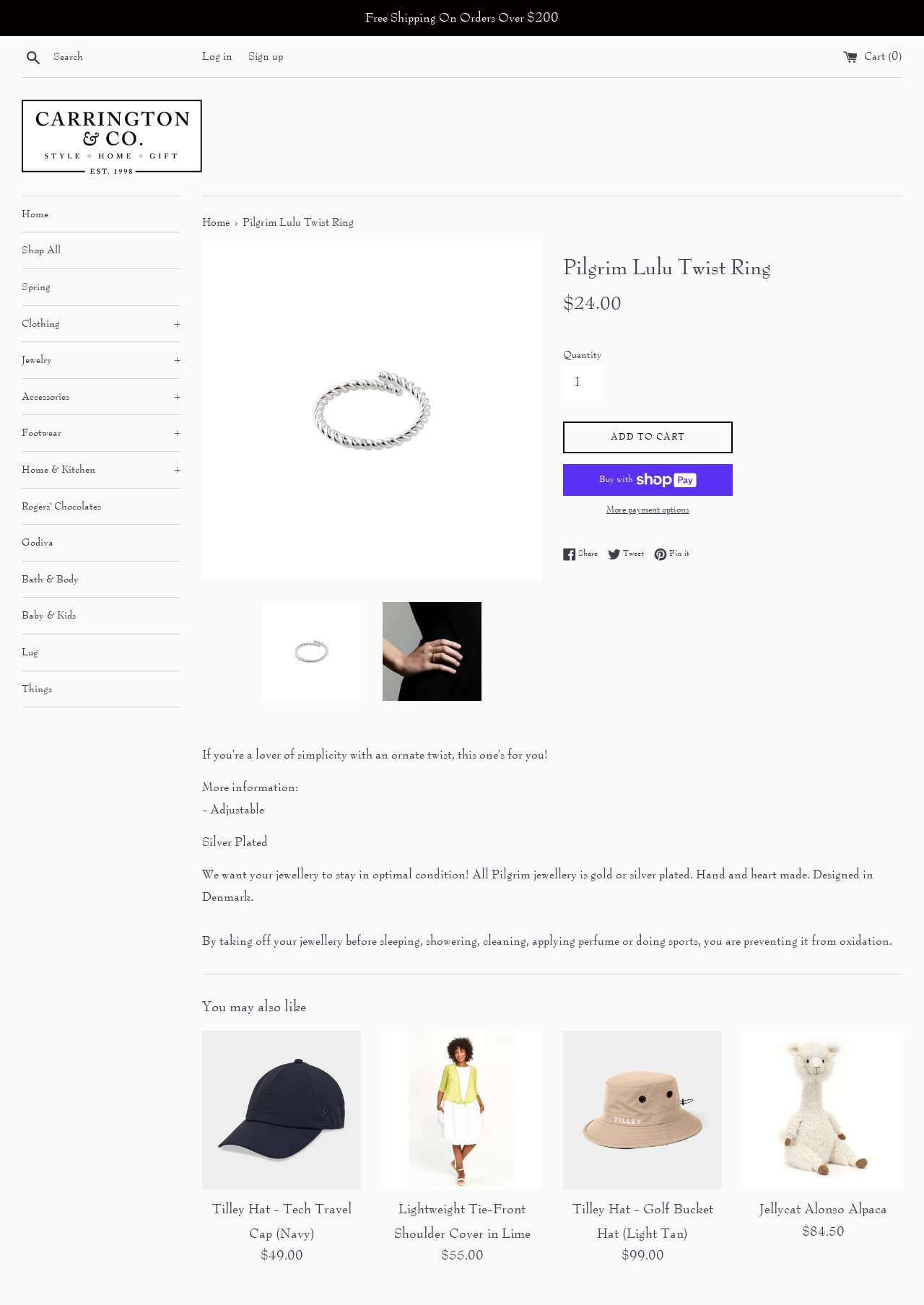What is the regular price of the ring?
Please give a detailed and thorough answer to the question, covering all relevant points.

The regular price of the ring can be found in the product details section where it says 'Regular price' followed by the price '$24.00'.